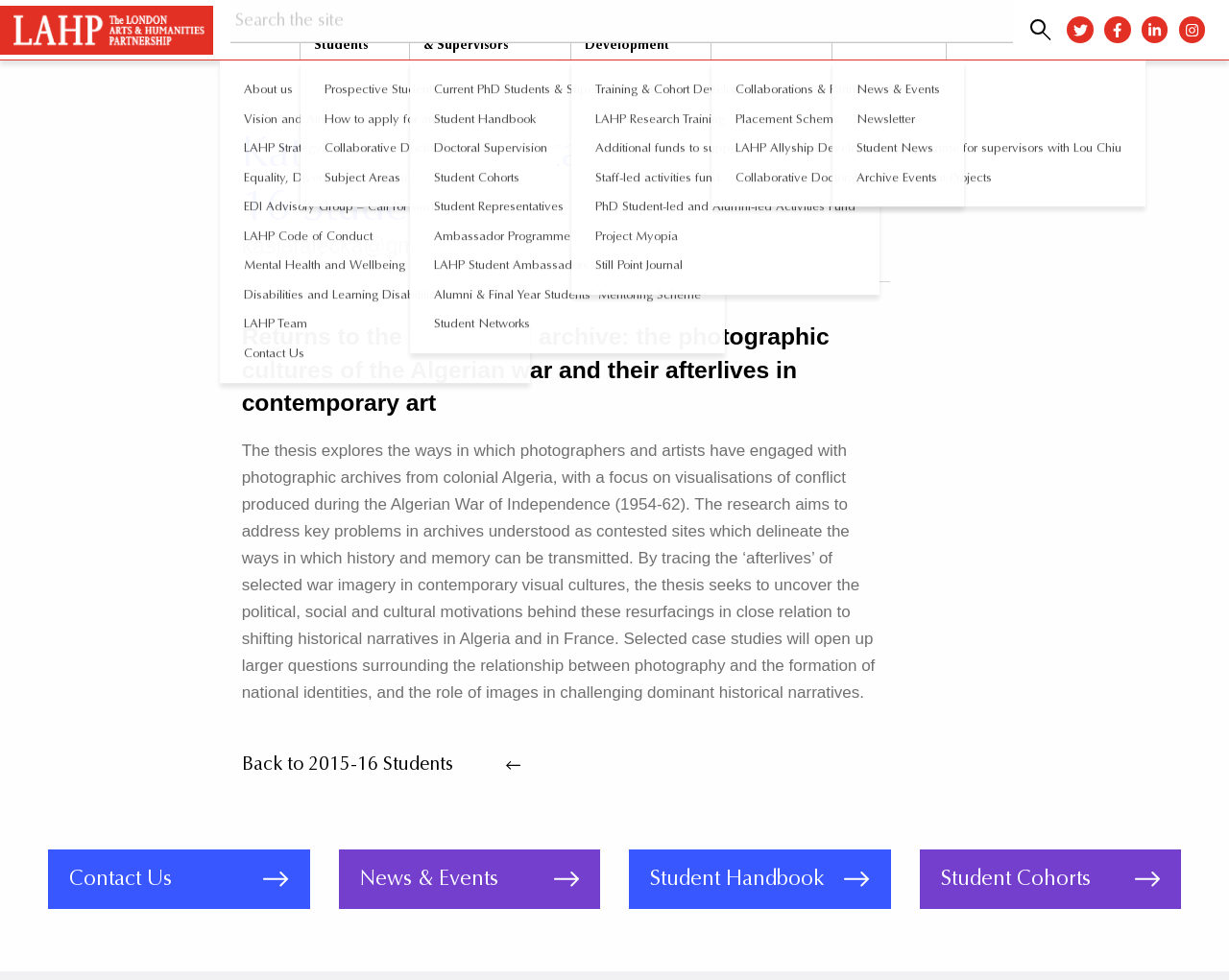Identify the bounding box coordinates of the clickable region to carry out the given instruction: "View the 'Student Handbook'".

[0.353, 0.142, 0.436, 0.156]